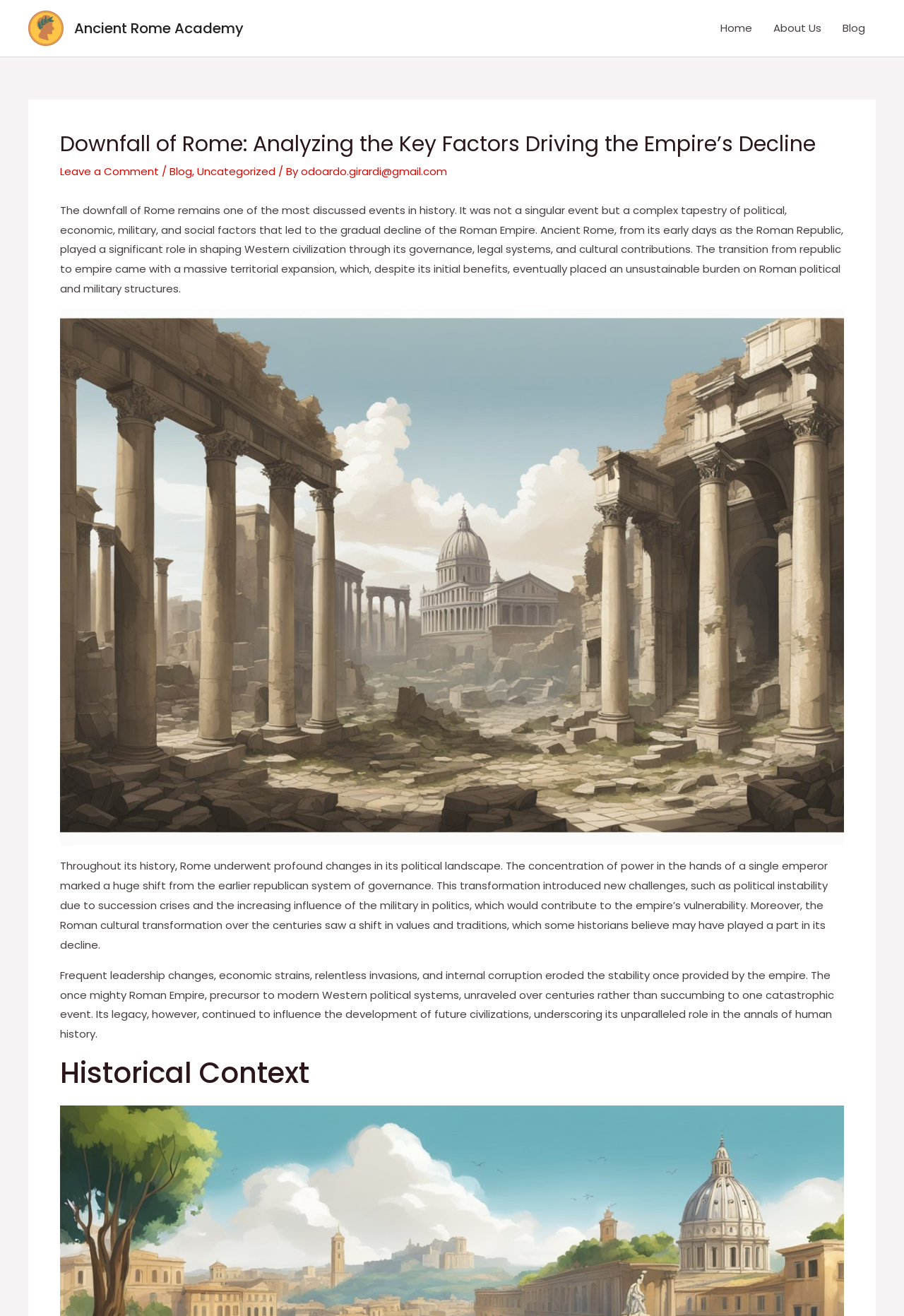Please determine the bounding box coordinates for the element with the description: "About Us".

[0.844, 0.0, 0.92, 0.043]